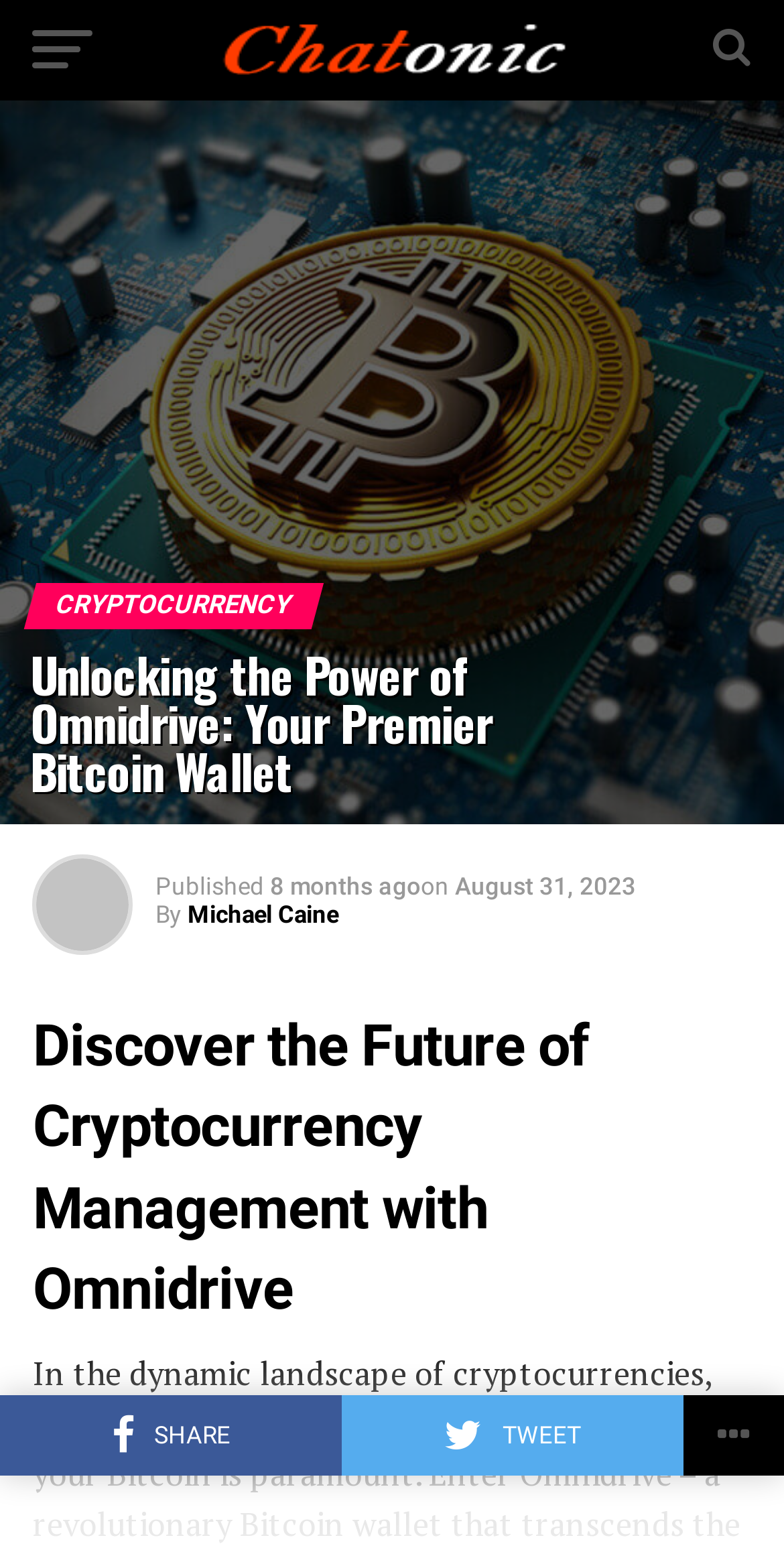Respond to the question below with a single word or phrase:
What is the topic of the webpage?

Cryptocurrency